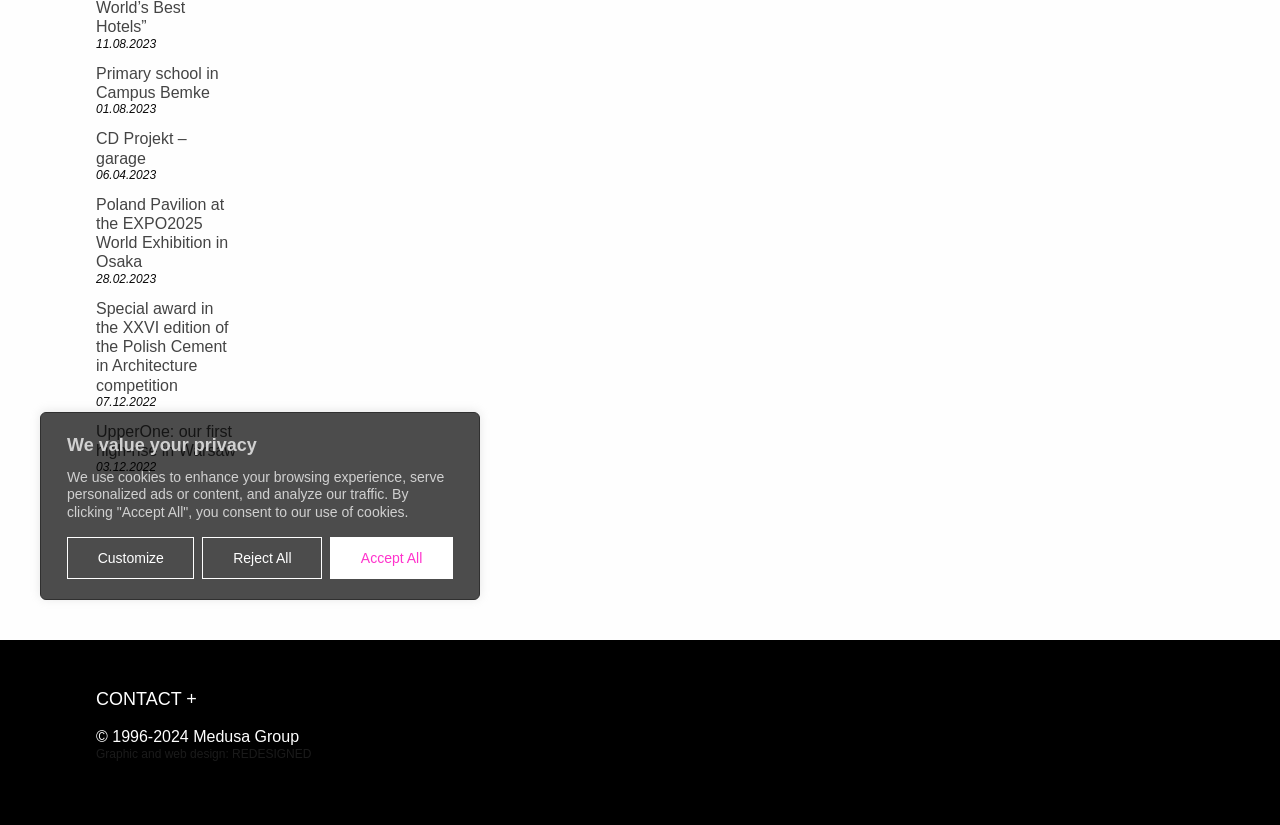Given the element description "Medusa Group", identify the bounding box of the corresponding UI element.

[0.151, 0.882, 0.234, 0.902]